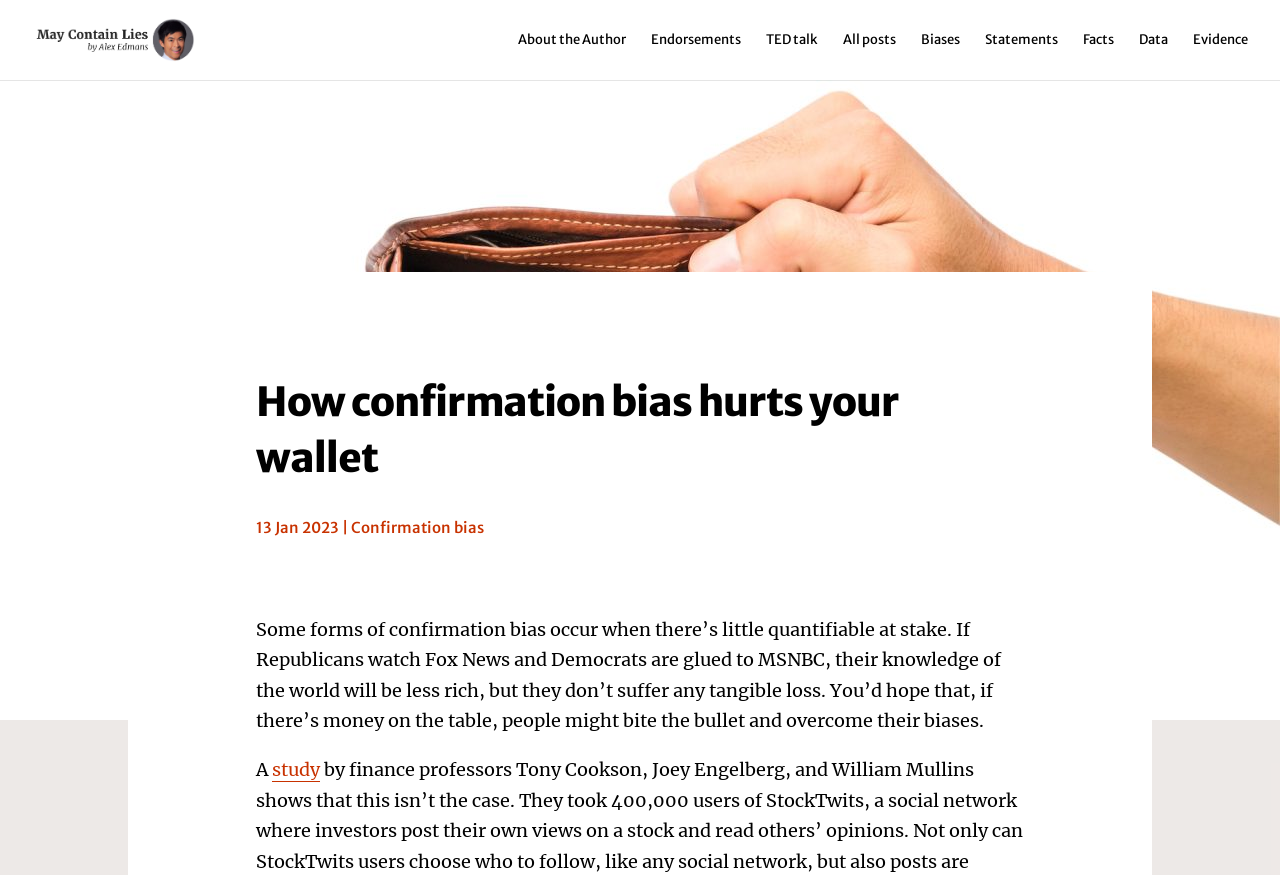Pinpoint the bounding box coordinates of the clickable element to carry out the following instruction: "read about confirmation bias."

[0.274, 0.592, 0.378, 0.614]